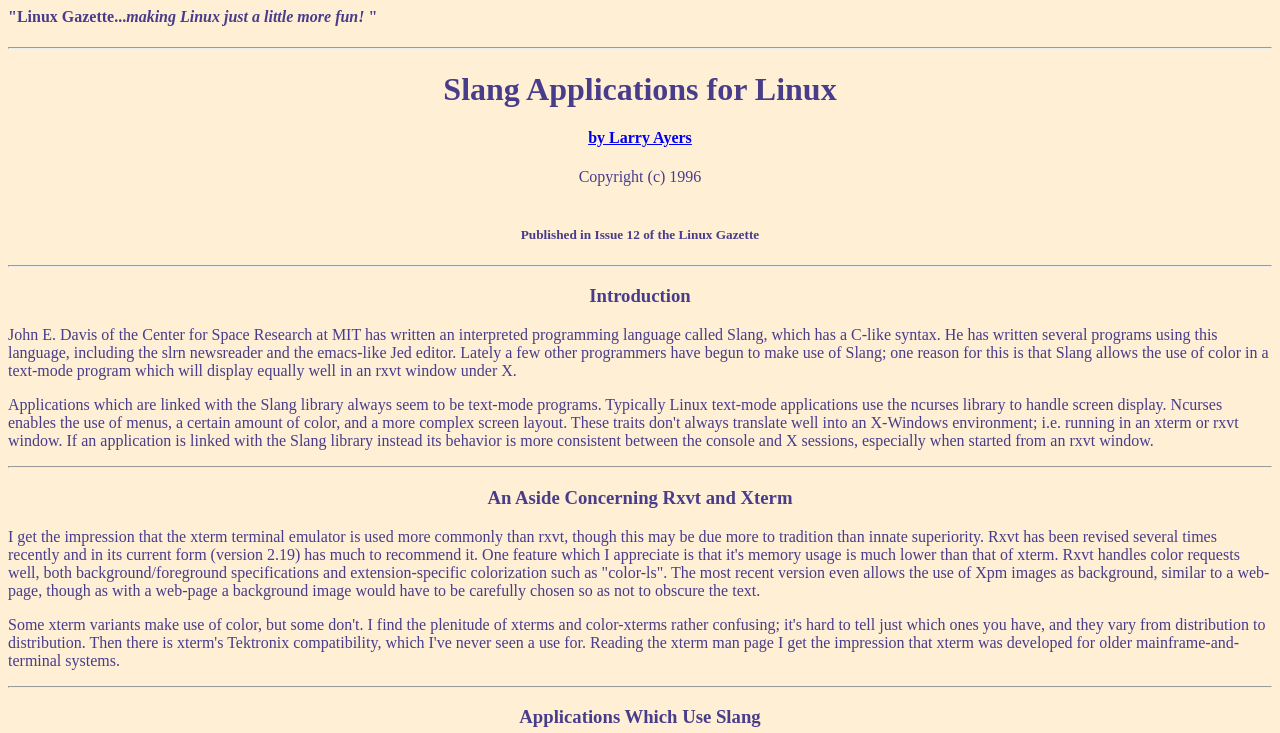What is the version of Rxvt mentioned in the article?
Answer the question with just one word or phrase using the image.

2.19